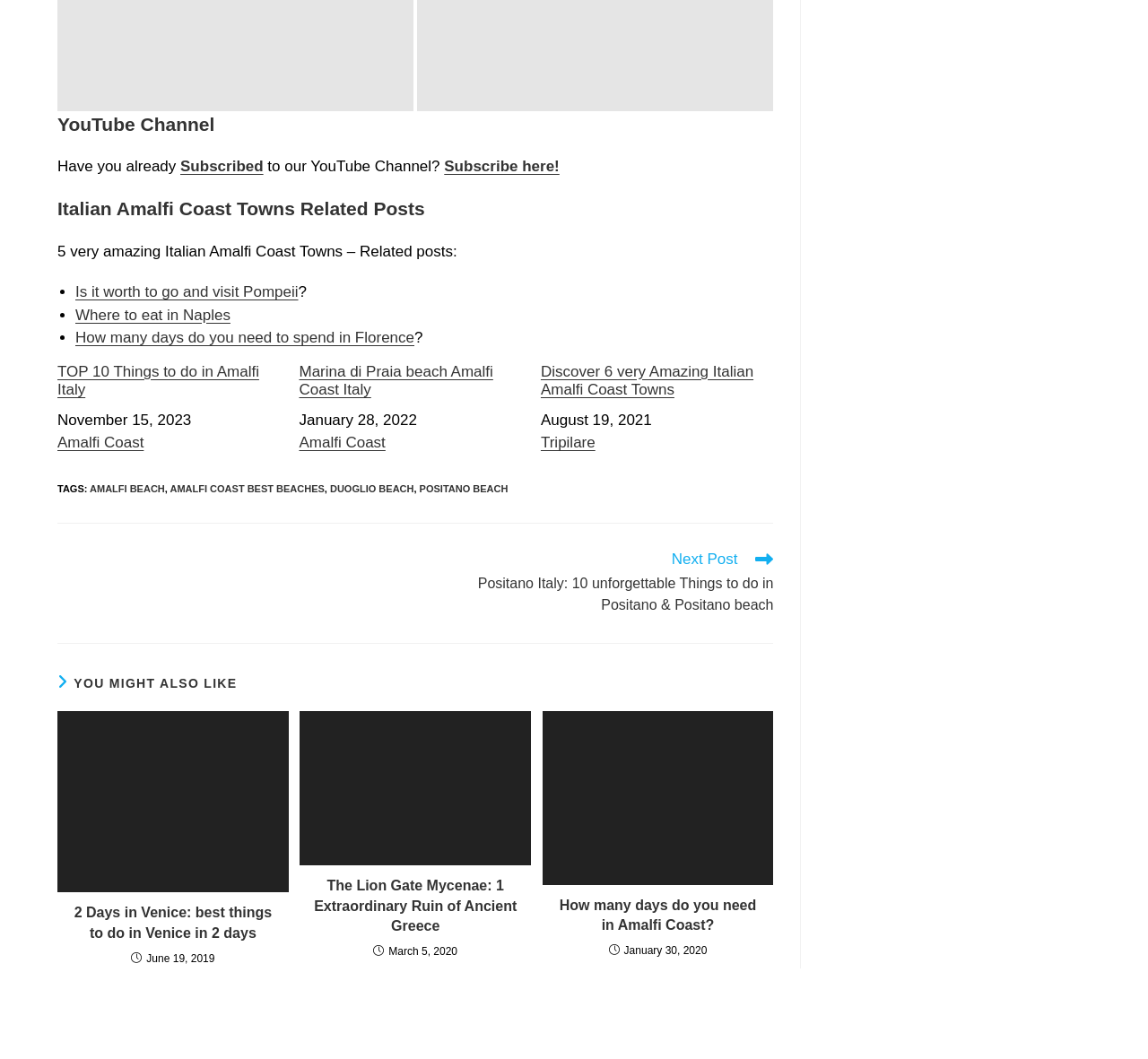How many 'You might also like' articles are listed?
Refer to the screenshot and answer in one word or phrase.

3